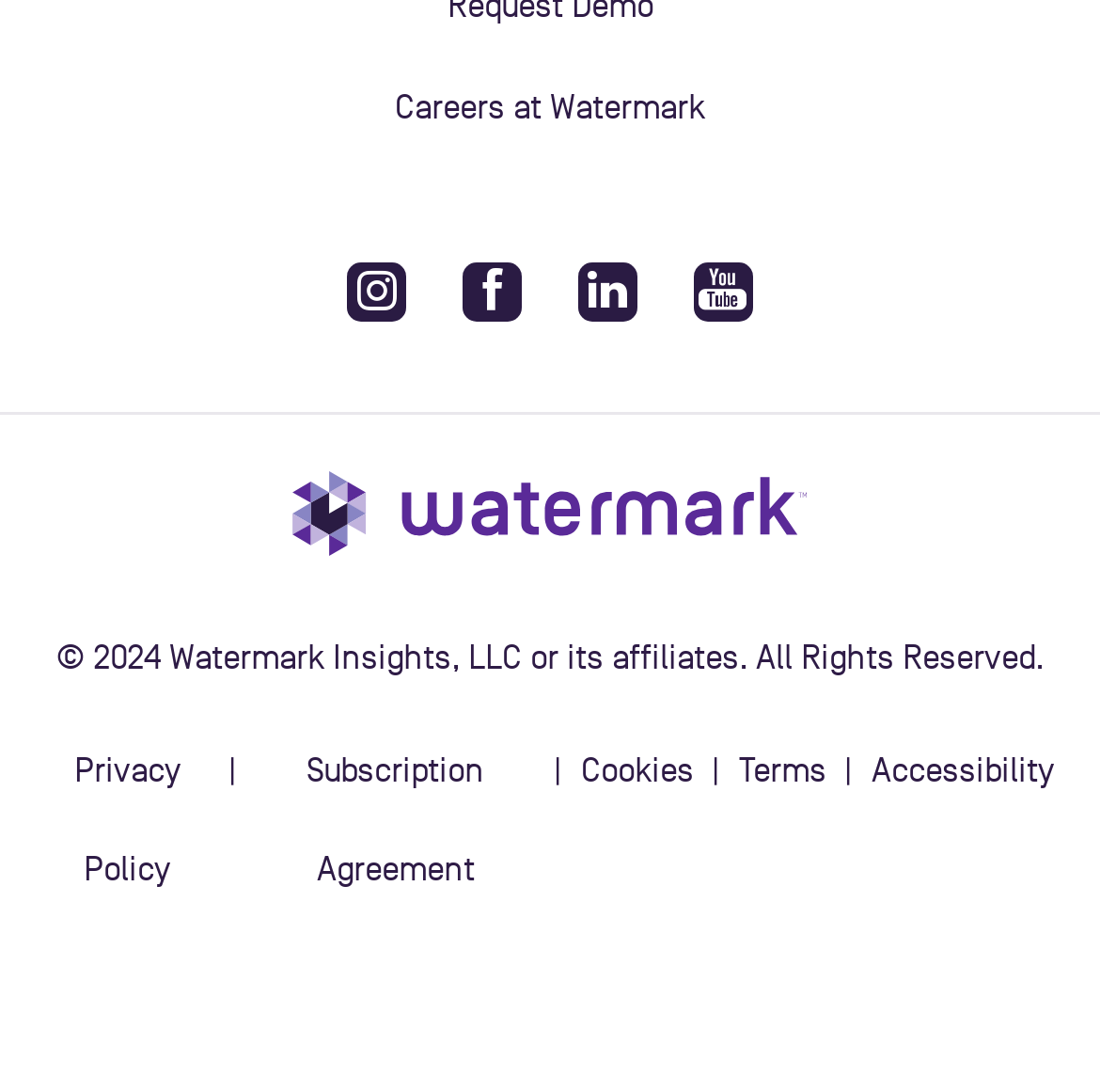Refer to the image and provide an in-depth answer to the question:
How many links are there in the footer?

I counted the number of links in the footer section of the webpage. There are five links, namely 'Privacy Policy', 'Subscription Agreement', 'Cookies', 'Terms', and 'Accessibility'.